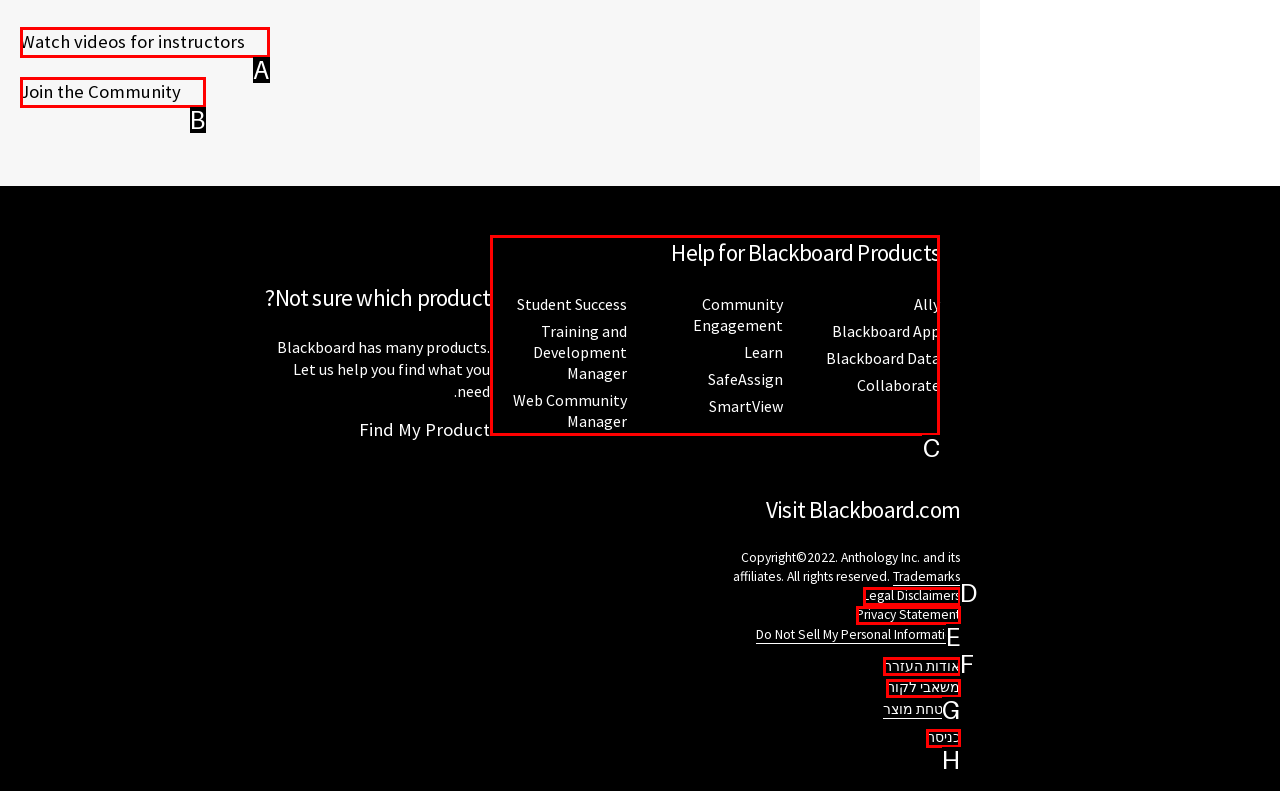Identify the letter of the UI element I need to click to carry out the following instruction: Get help for Blackboard Products

C